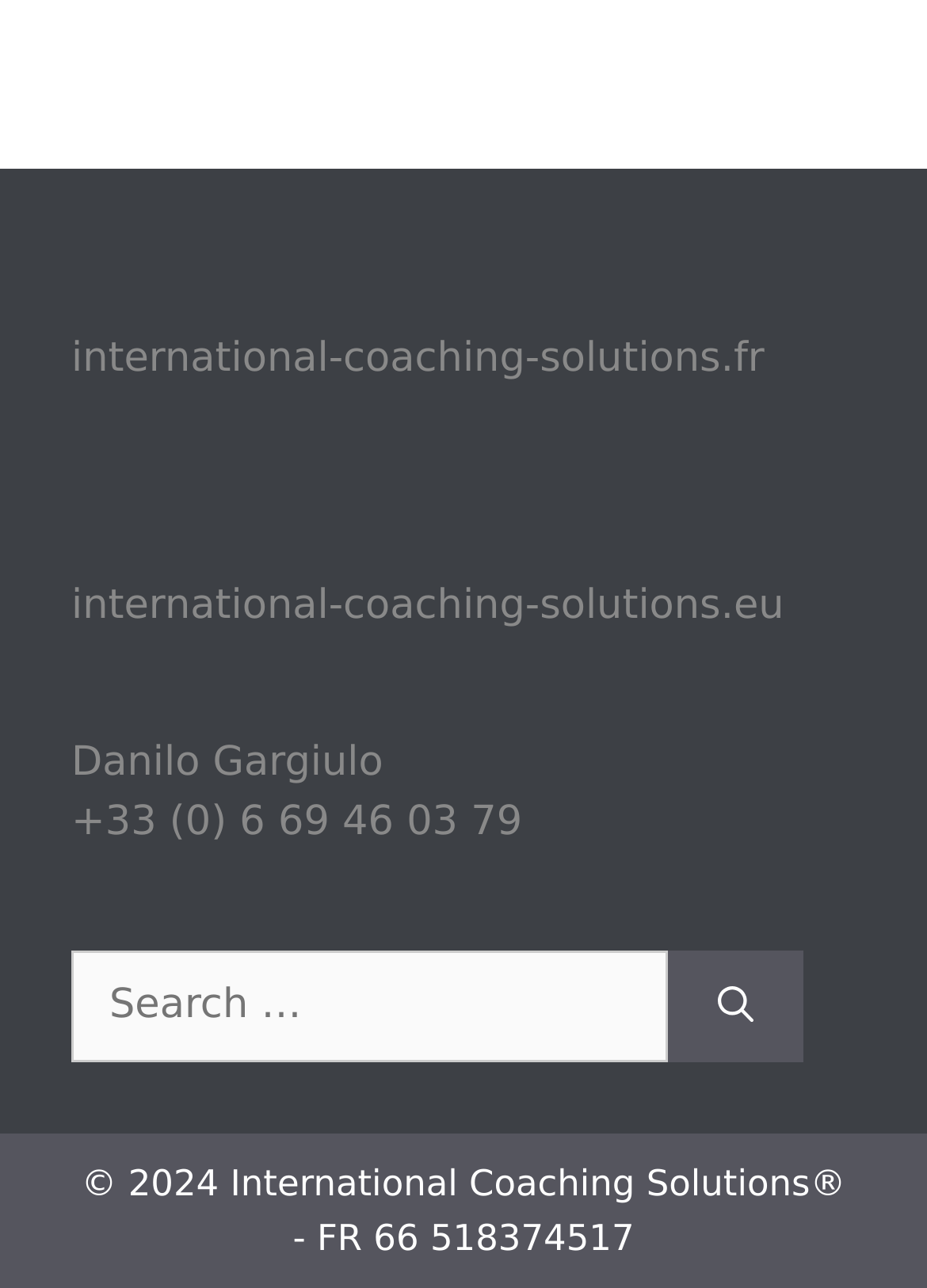What is the purpose of the search box?
Using the image, respond with a single word or phrase.

Search for something